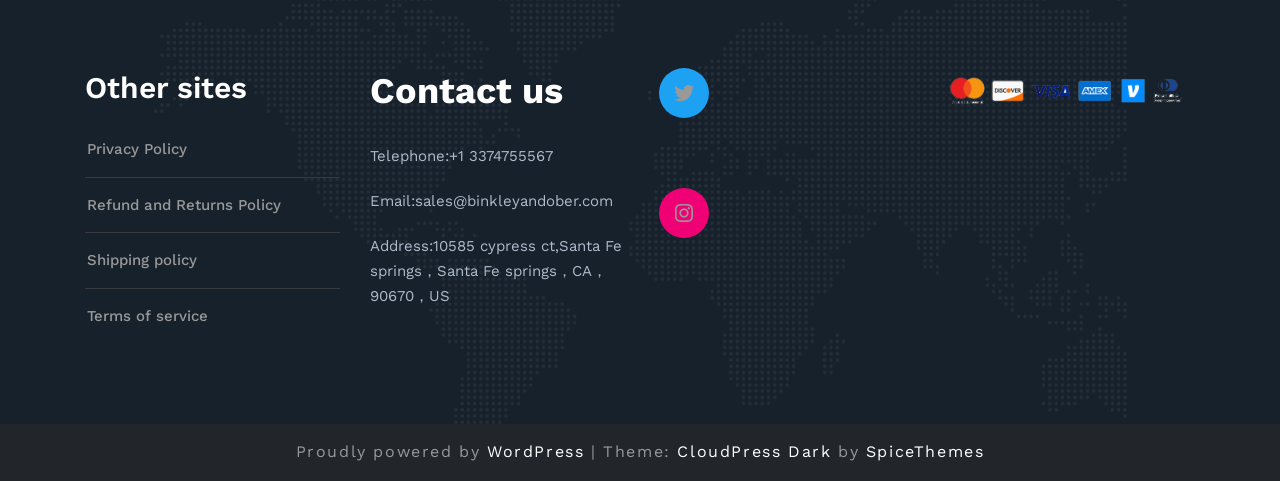Please locate the bounding box coordinates of the element that should be clicked to complete the given instruction: "Follow on Twitter".

[0.52, 0.155, 0.548, 0.23]